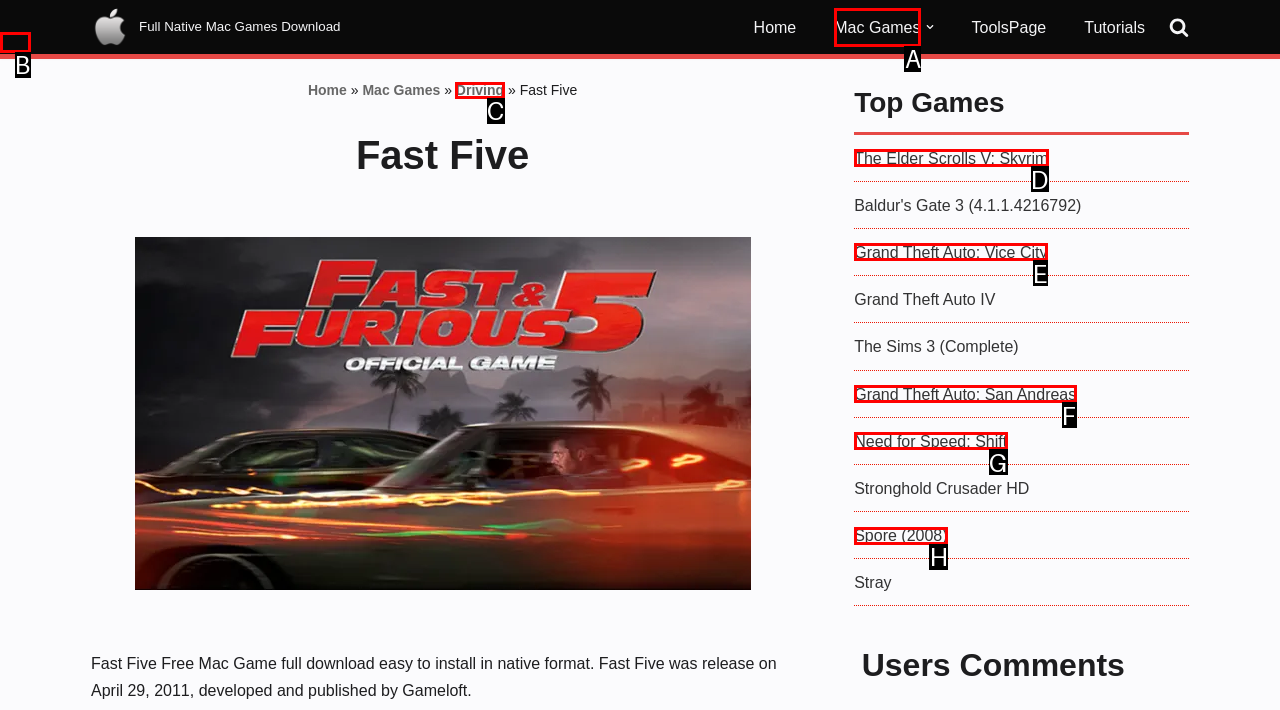Look at the description: Skip to content
Determine the letter of the matching UI element from the given choices.

B